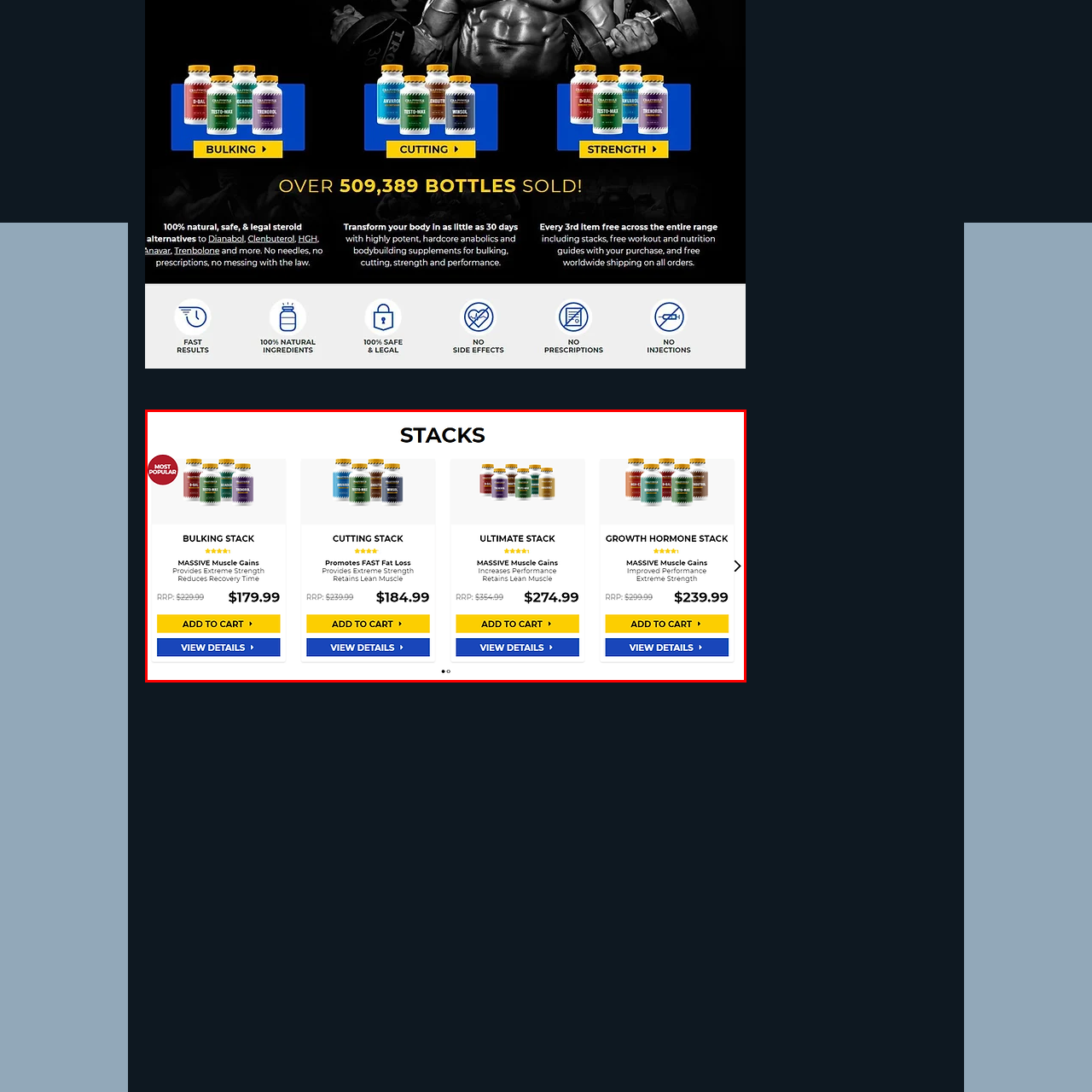Please look at the image within the red bounding box and provide a detailed answer to the following question based on the visual information: How many product stacks are available?

The webpage showcases four different product stacks, namely the Bulking Stack, Cutting Stack, Ultimate Stack, and Growth Hormone Stack, each with its own unique features and benefits.